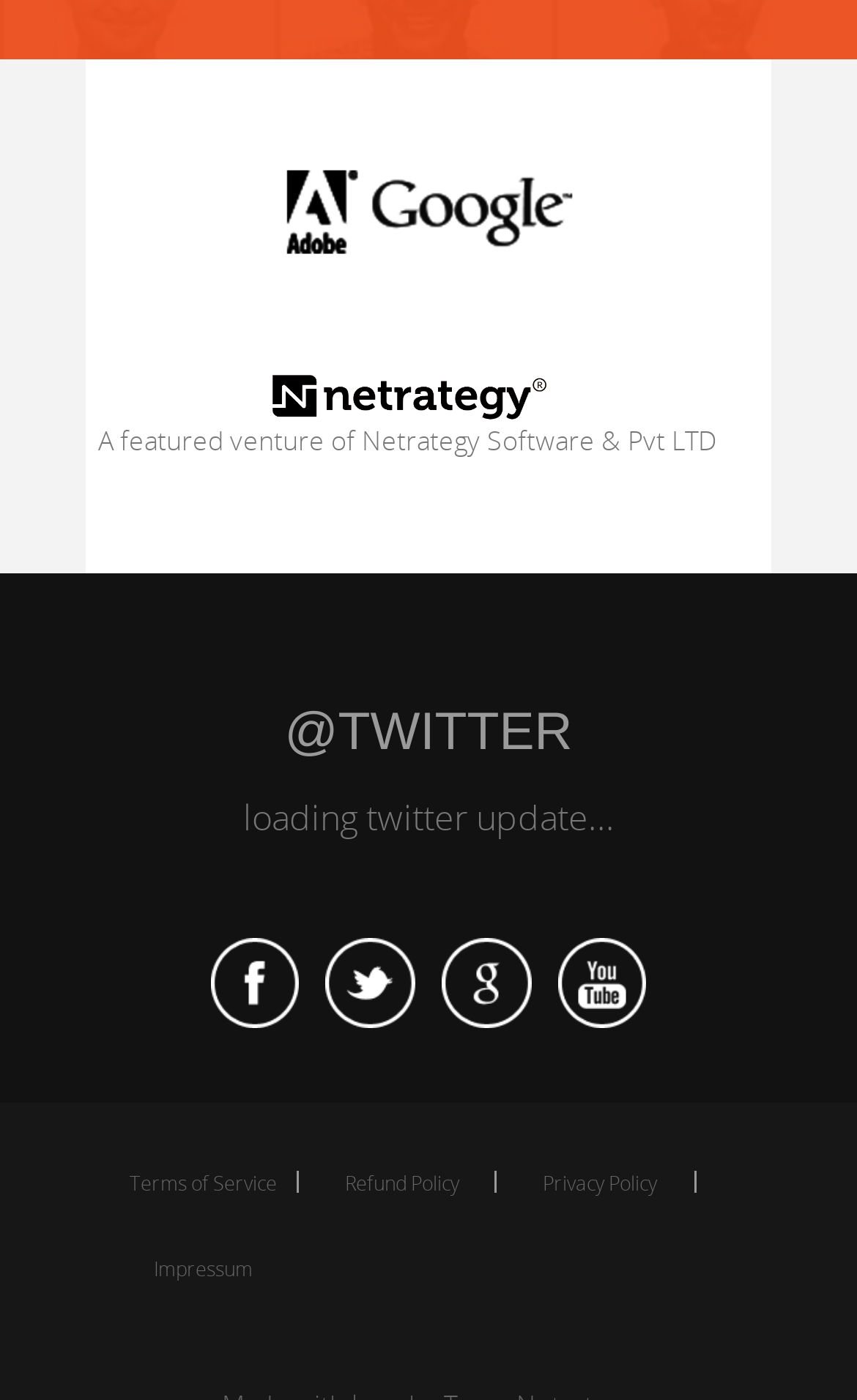Highlight the bounding box coordinates of the element you need to click to perform the following instruction: "View the post from 03 Jun."

None